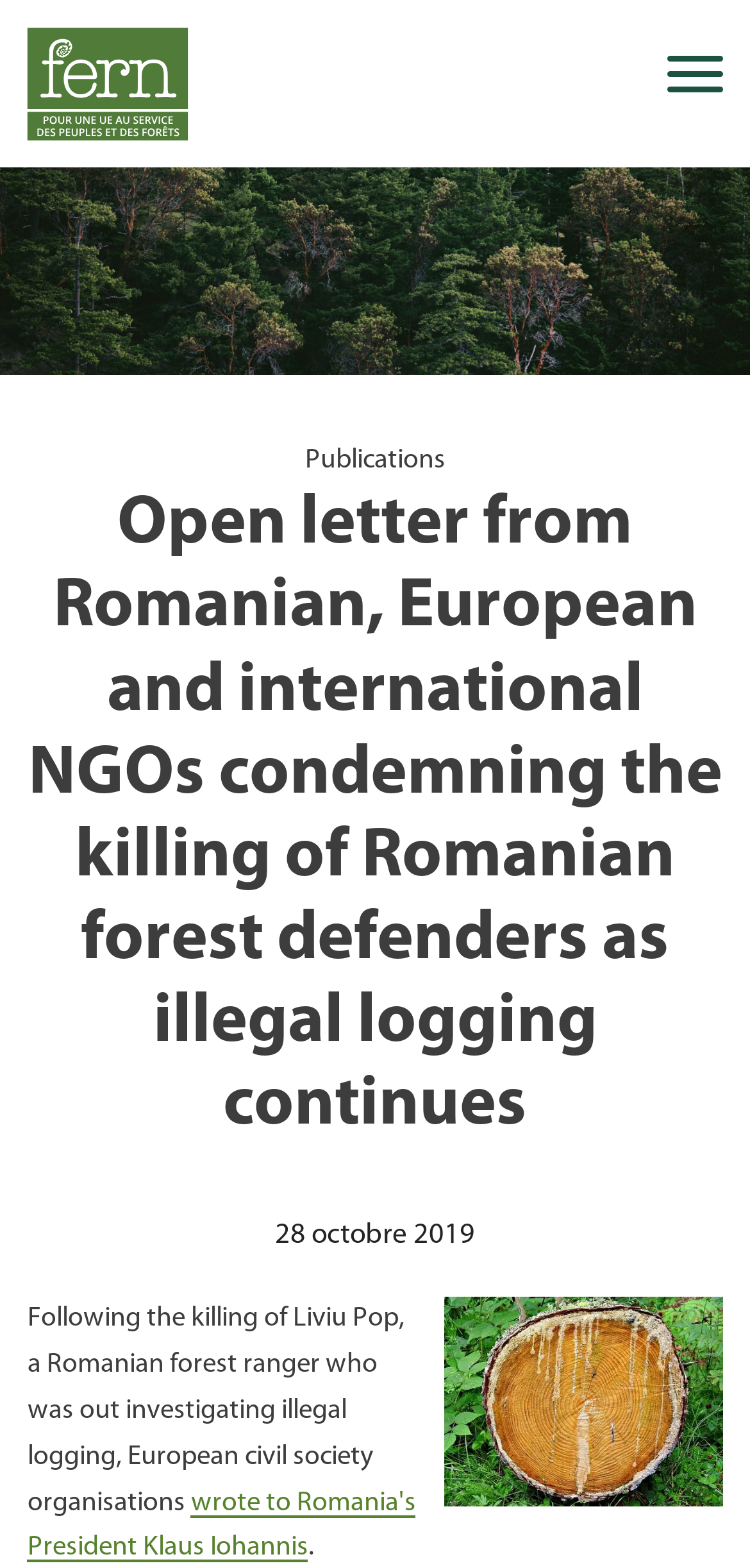Determine the coordinates of the bounding box for the clickable area needed to execute this instruction: "Click on the link to Fern's homepage".

[0.037, 0.018, 0.25, 0.089]